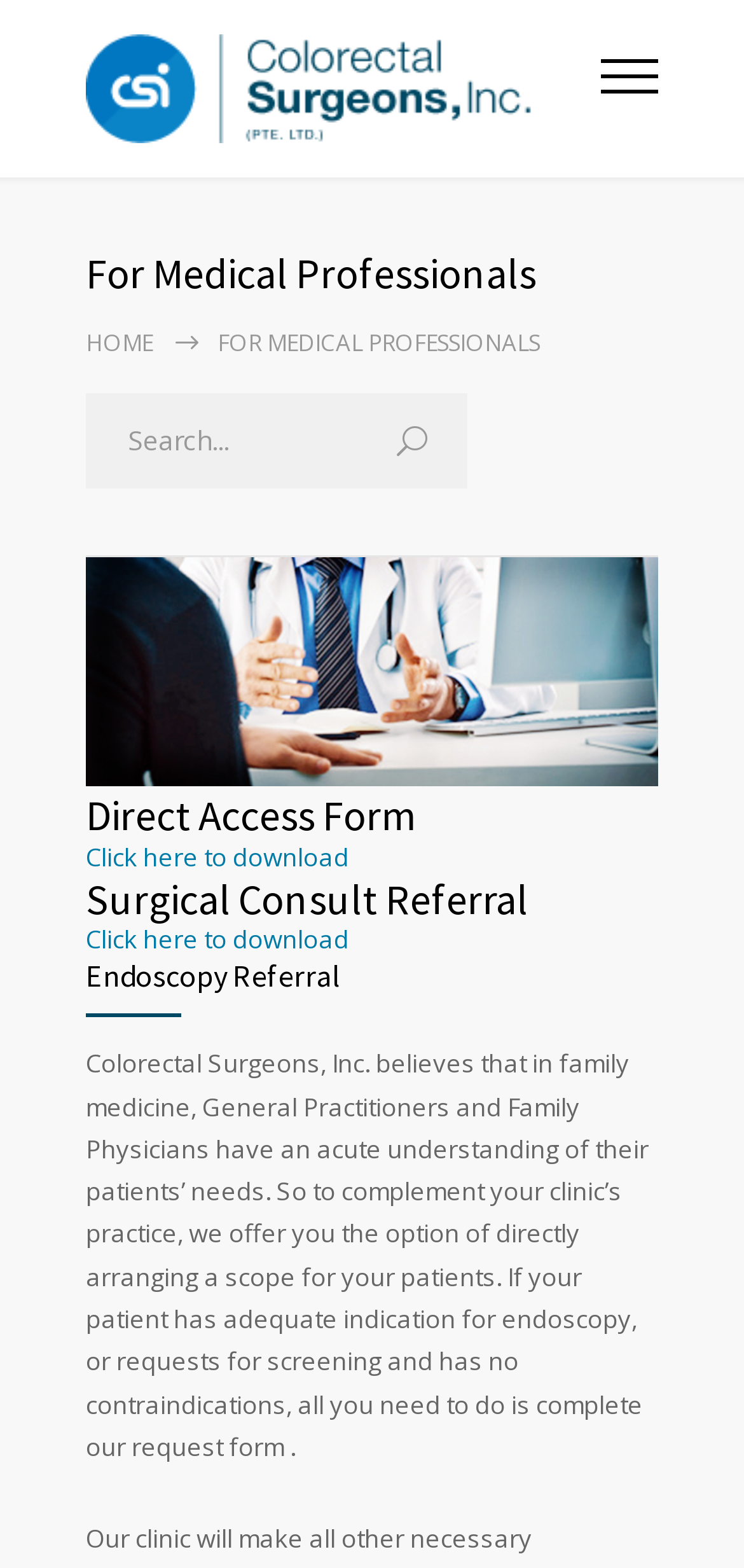Respond with a single word or phrase:
What is the purpose of the Direct Access Form?

For patients to download